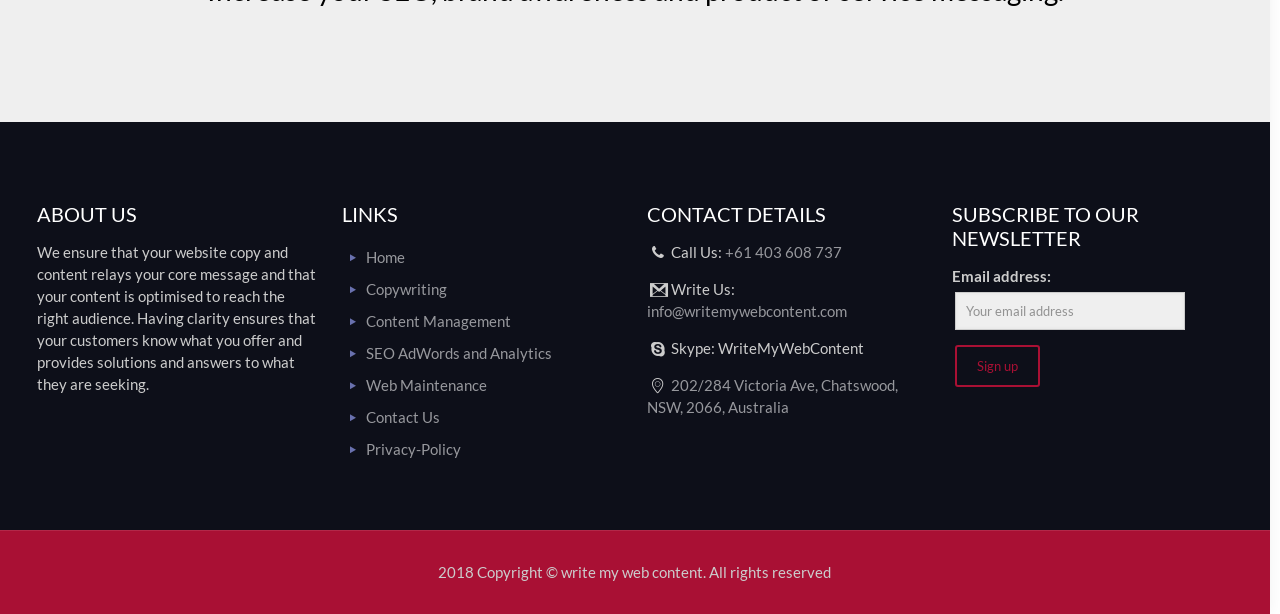Carefully examine the image and provide an in-depth answer to the question: What services does the website offer?

The navigation menu lists several services offered by the website, including copywriting, content management, SEO, AdWords, and analytics, as well as web maintenance. These services are also mentioned in the 'About Us' section.